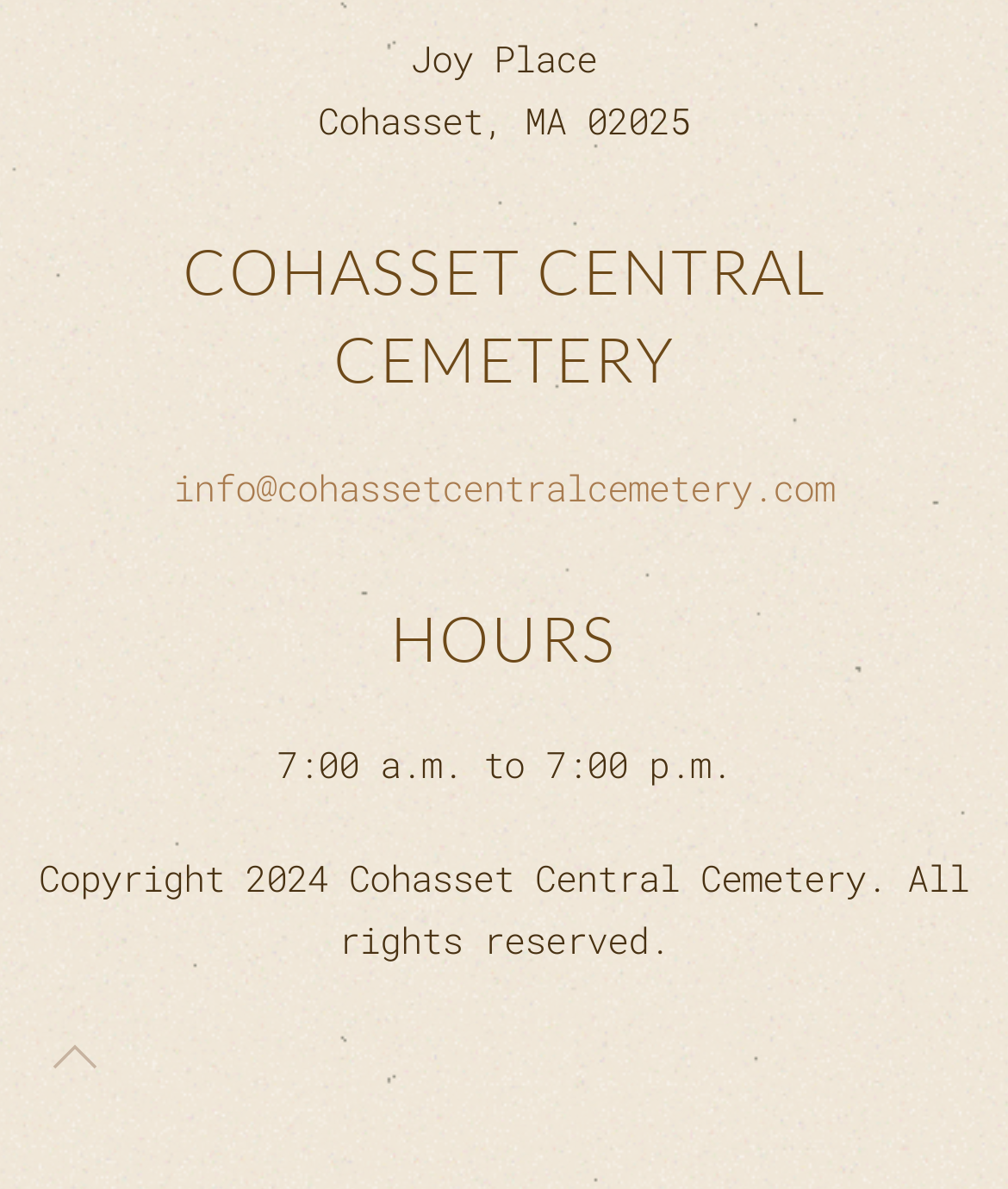Based on the visual content of the image, answer the question thoroughly: What is the purpose of the button at the bottom of the webpage?

The purpose of the button at the bottom of the webpage can be found in the button element 'Back to top' which is located at the bottom of the webpage, allowing users to quickly navigate back to the top of the webpage.